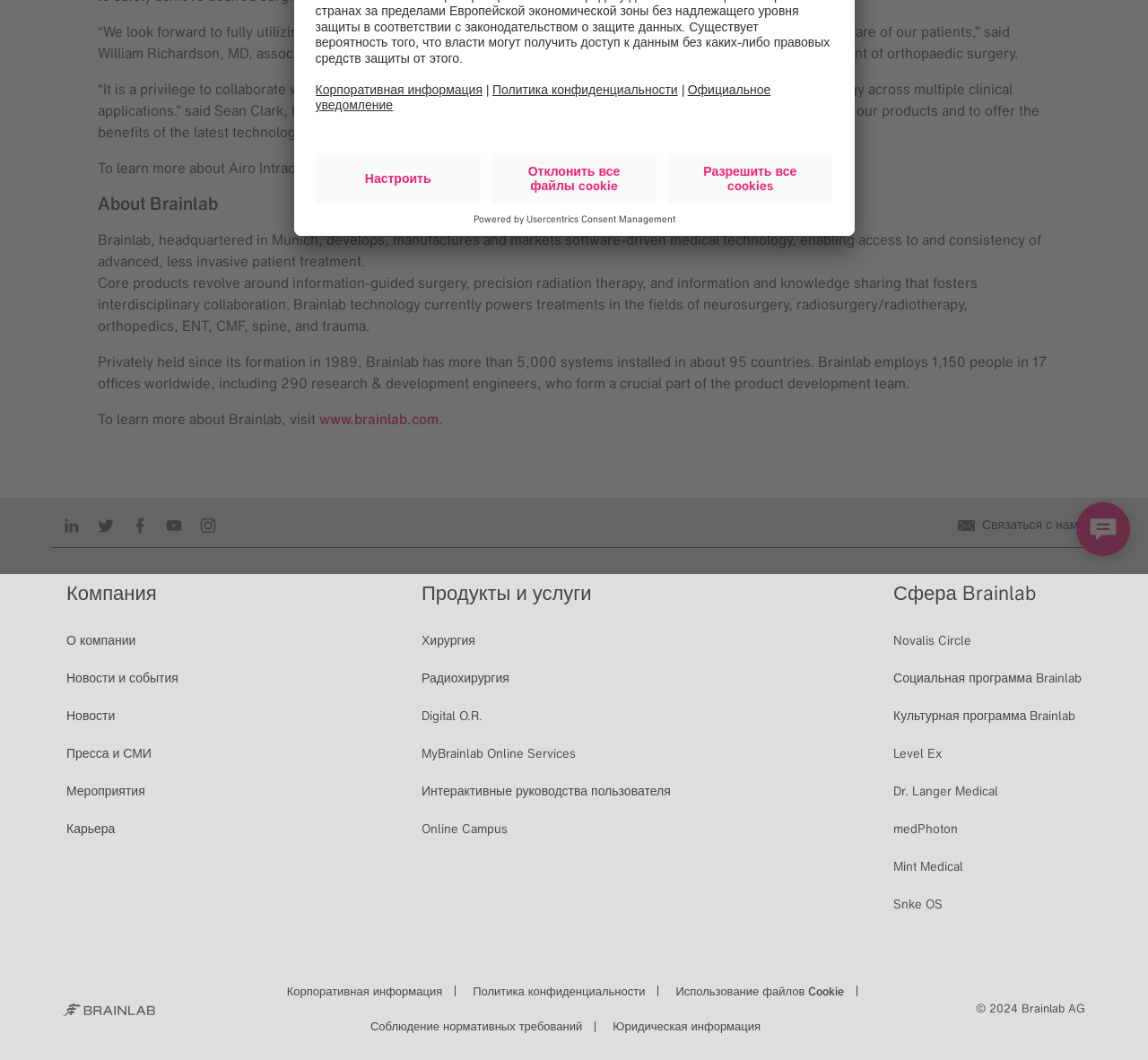Please provide the bounding box coordinates for the UI element as described: "Отклонить все файлы cookie". The coordinates must be four floats between 0 and 1, represented as [left, top, right, bottom].

[0.428, 0.144, 0.572, 0.192]